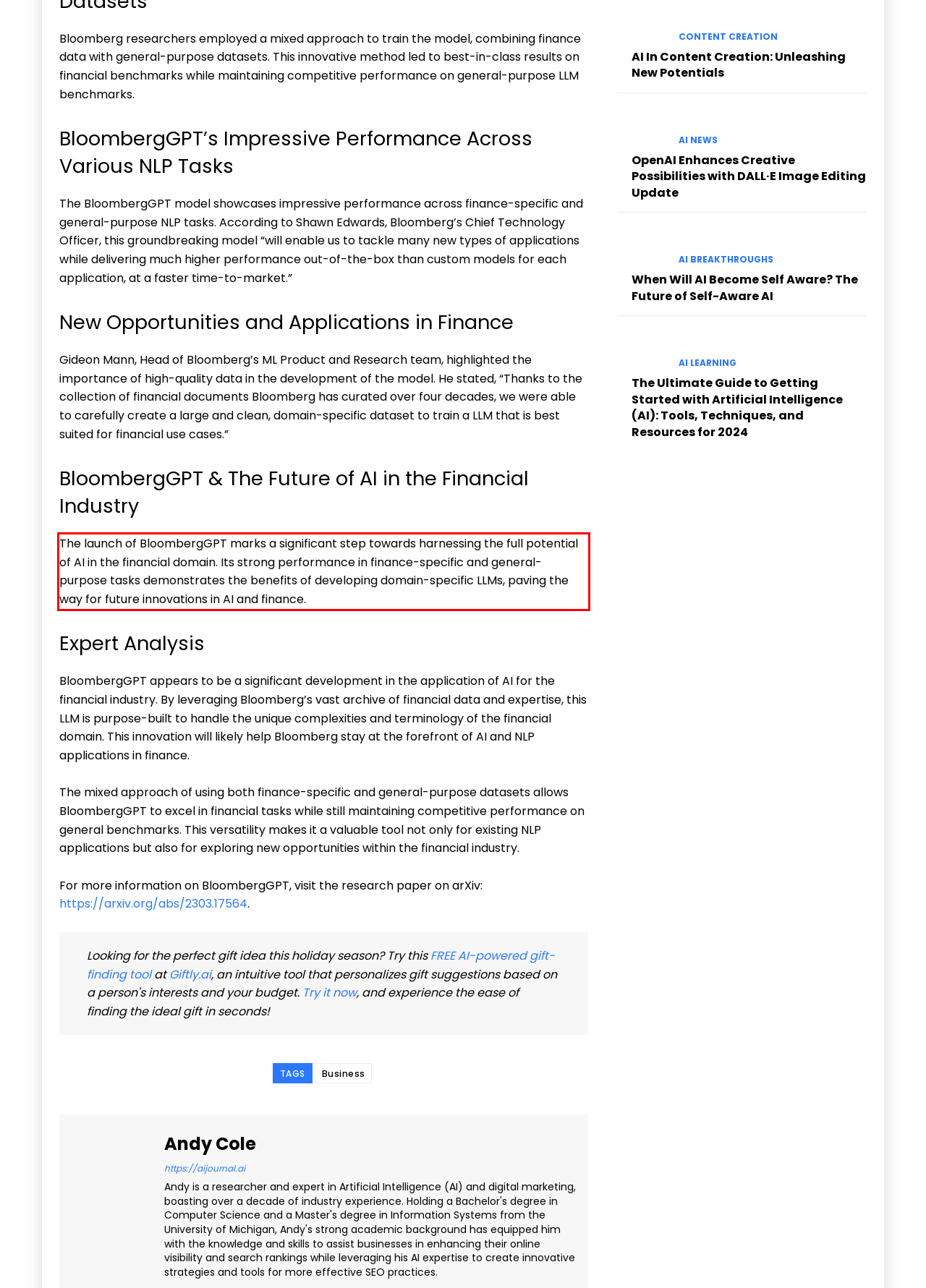You are provided with a screenshot of a webpage that includes a red bounding box. Extract and generate the text content found within the red bounding box.

The launch of BloombergGPT marks a significant step towards harnessing the full potential of AI in the financial domain. Its strong performance in finance-specific and general-purpose tasks demonstrates the benefits of developing domain-specific LLMs, paving the way for future innovations in AI and finance.